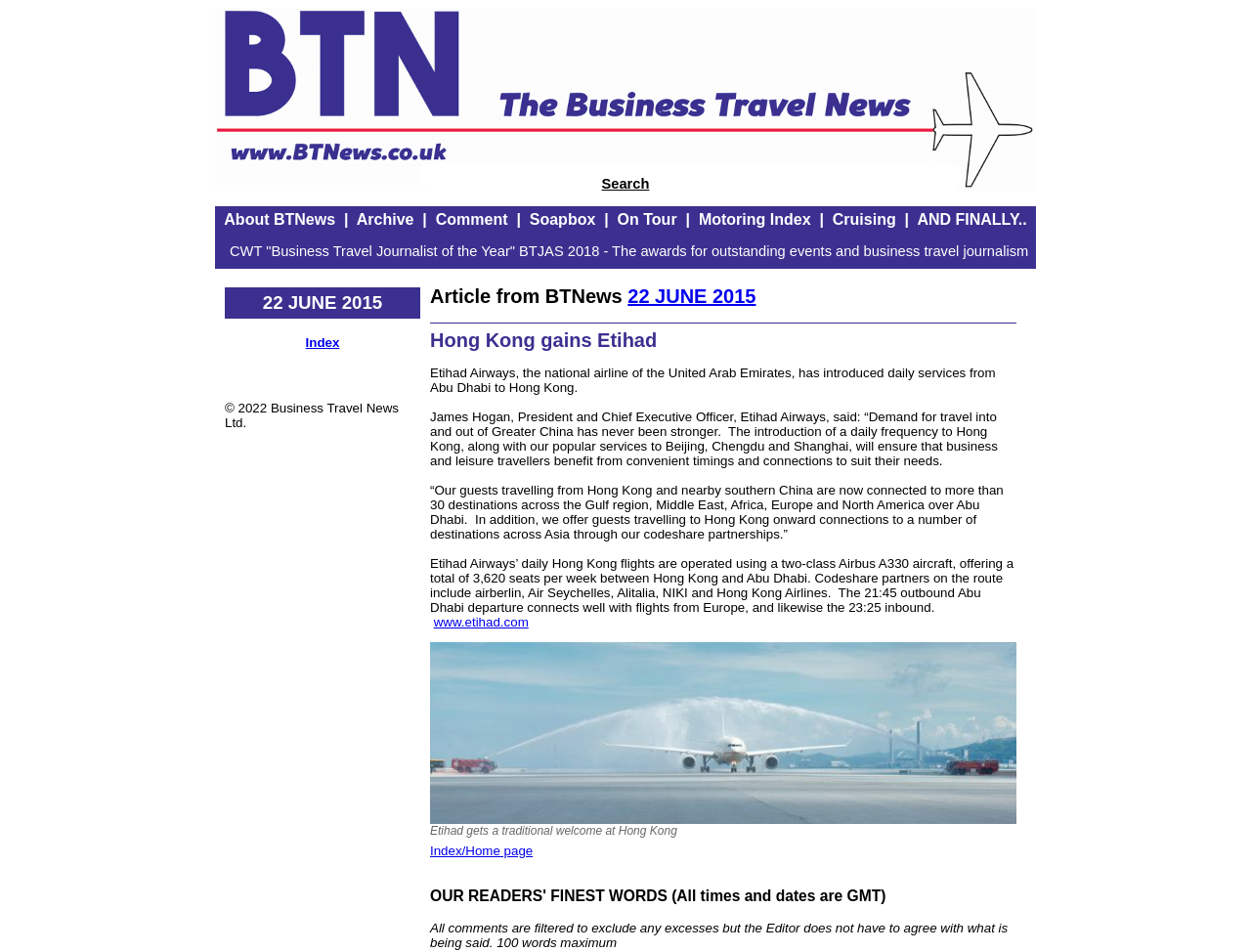Offer a detailed explanation of the webpage layout and contents.

The webpage is a news article page from BTNews, a business travel news website. At the top of the page, there is a logo image and a search link. Below the logo, there is a navigation menu with links to various sections of the website, including "About BTNews", "Archive", "Comment", "Soapbox", "On Tour", "Motoring Index", "Cruising", and "AND FINALLY..".

On the left side of the page, there is a section with a heading "Article from BTNews 22 JUNE 2015" and a link to the same date. Below this section, there is a news article with a heading "Hong Kong gains Etihad". The article discusses Etihad Airways' introduction of daily services from Abu Dhabi to Hong Kong.

The article is divided into several paragraphs, with quotes from James Hogan, President and Chief Executive Officer of Etihad Airways. The text is accompanied by an image, which appears to be a photo of a traditional welcome ceremony at Hong Kong airport.

At the bottom of the page, there is a link to the website's index or home page, as well as a copyright notice stating "© 2022 Business Travel News Ltd.". There is also a section with a heading "OUR READERS' FINEST WORDS" and a note about commenting on the website, with a 100-word maximum limit.